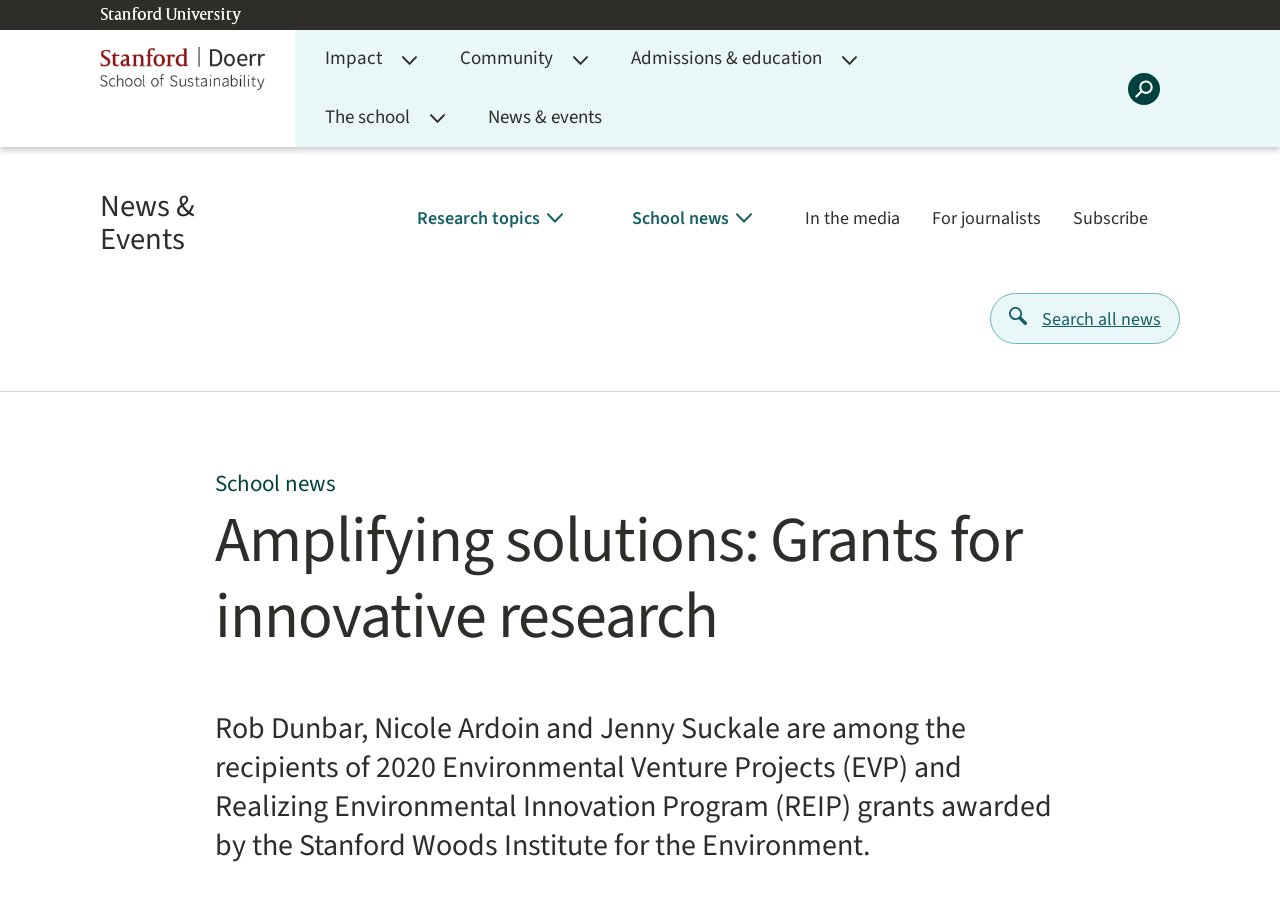Determine the bounding box coordinates of the region to click in order to accomplish the following instruction: "Read School news". Provide the coordinates as four float numbers between 0 and 1, specifically [left, top, right, bottom].

[0.168, 0.51, 0.262, 0.546]